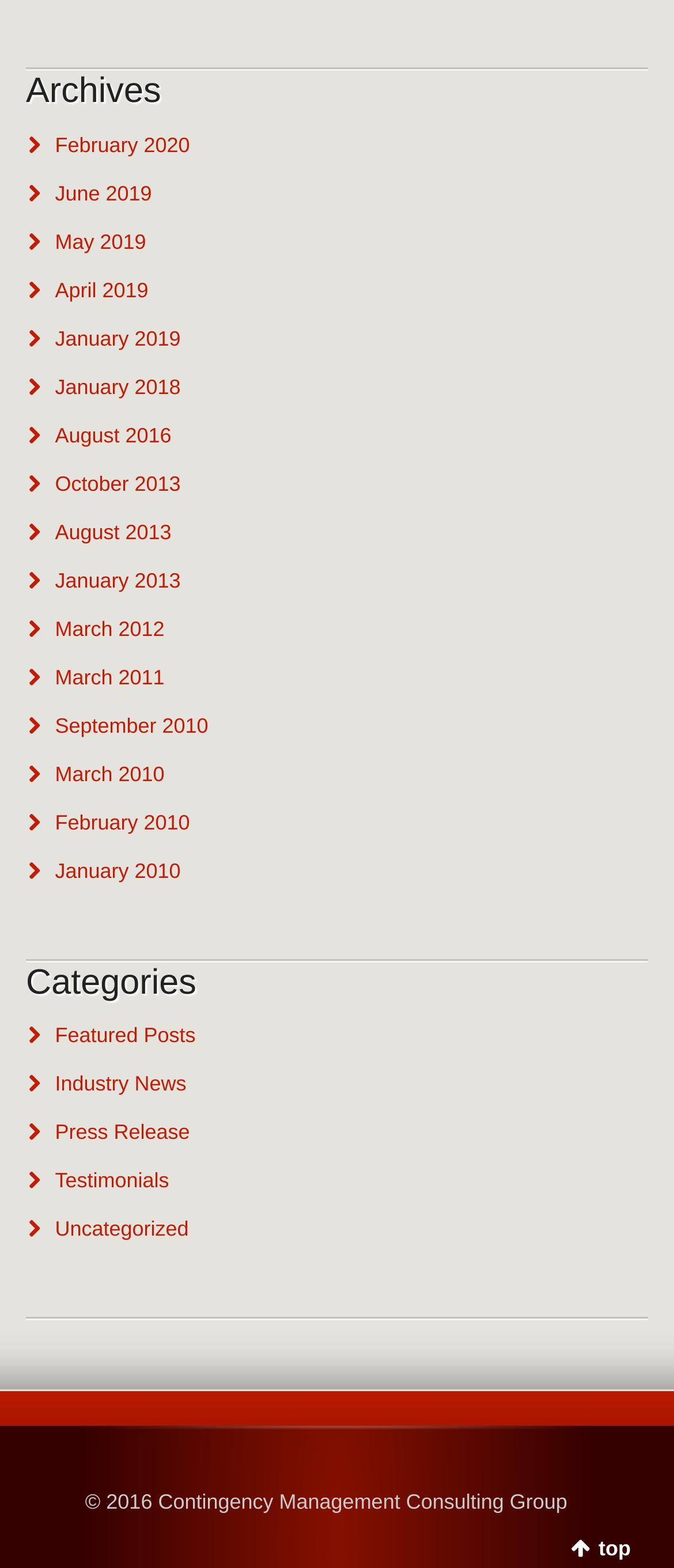Locate the bounding box coordinates of the clickable area needed to fulfill the instruction: "go to top".

[0.844, 0.973, 0.936, 0.999]